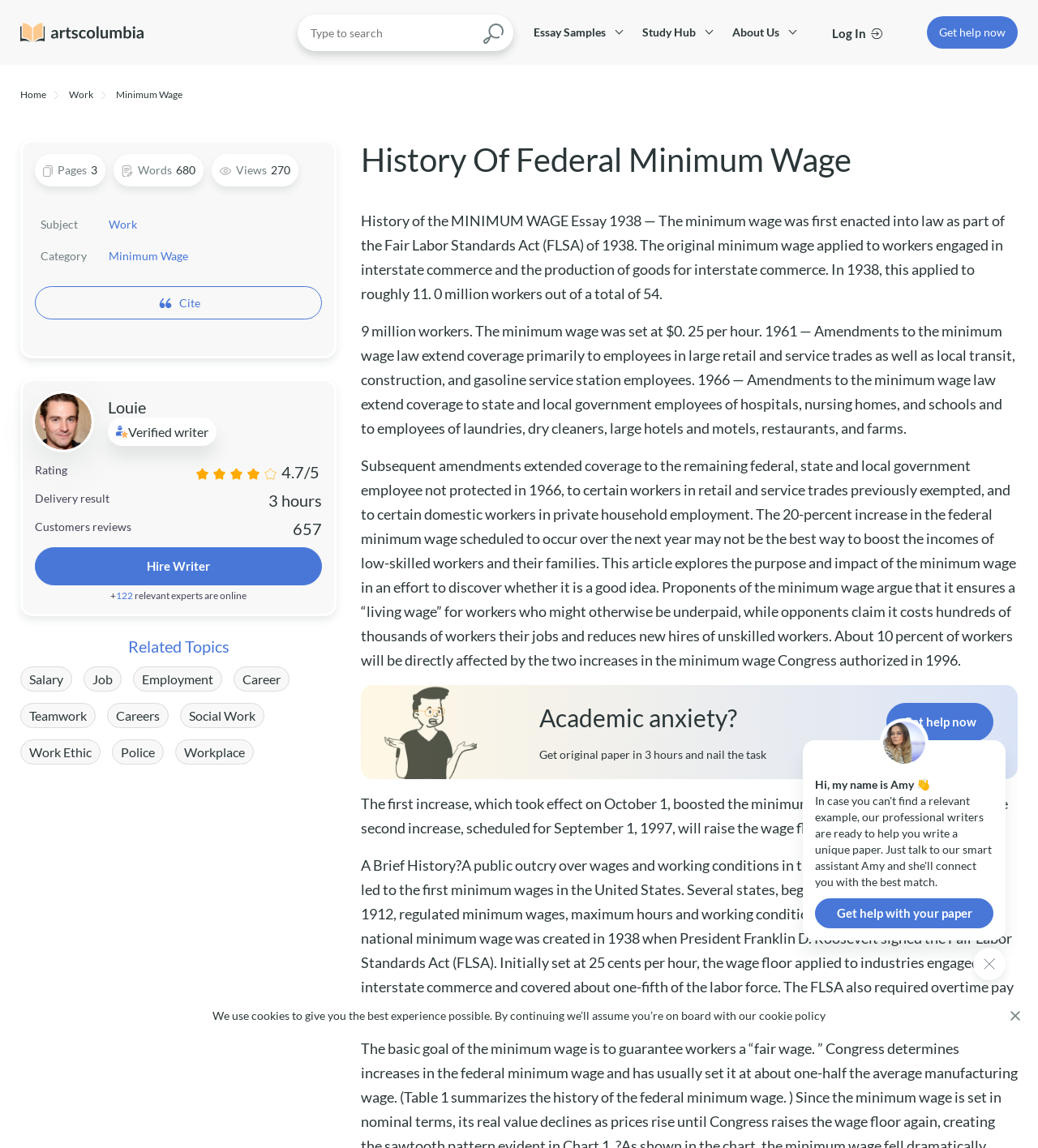Find the bounding box coordinates for the HTML element described in this sentence: "name="LEADCF9" placeholder="Enter your message..."". Provide the coordinates as four float numbers between 0 and 1, in the format [left, top, right, bottom].

None